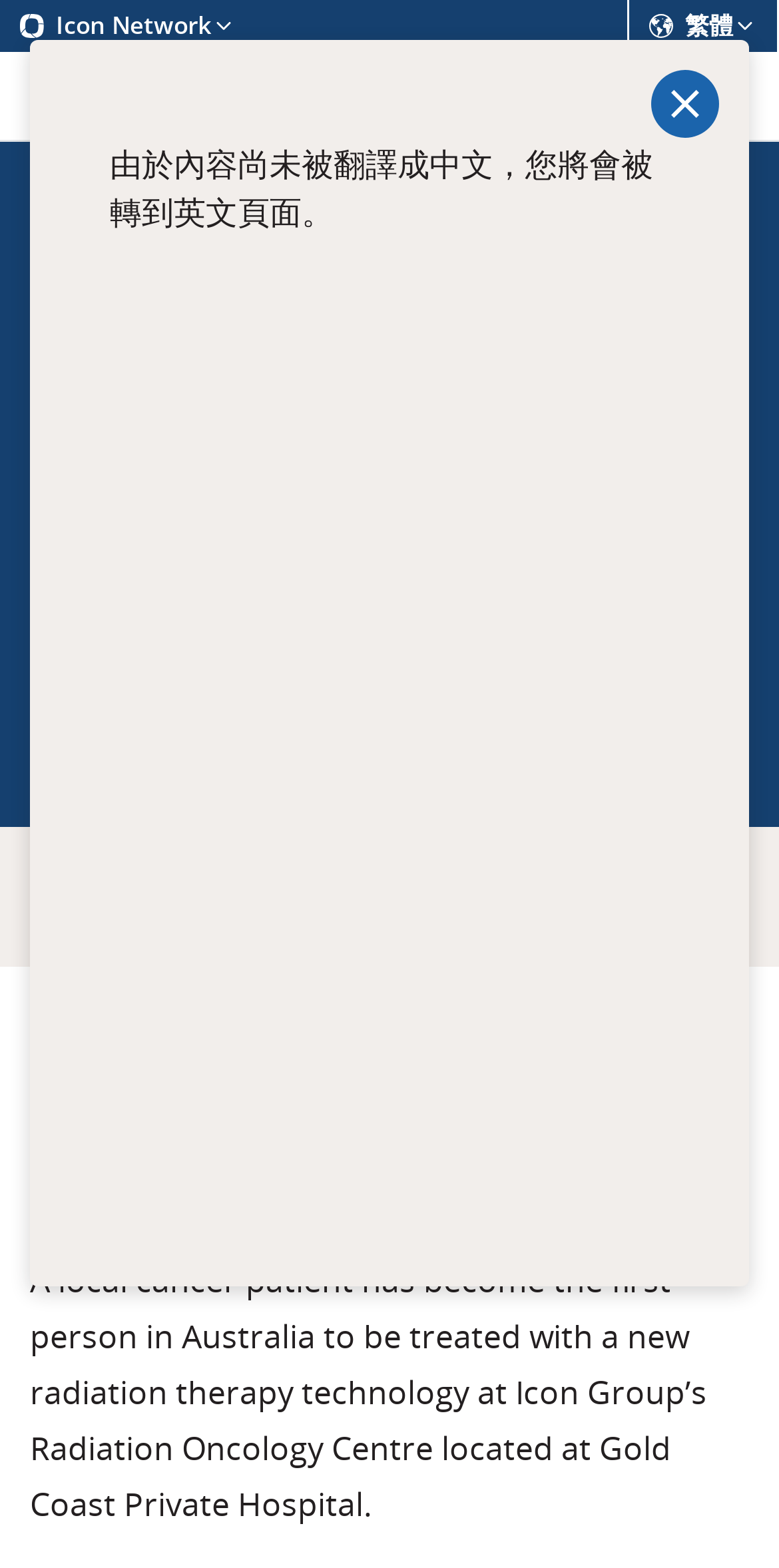Extract the bounding box for the UI element that matches this description: "ChatGPT".

None